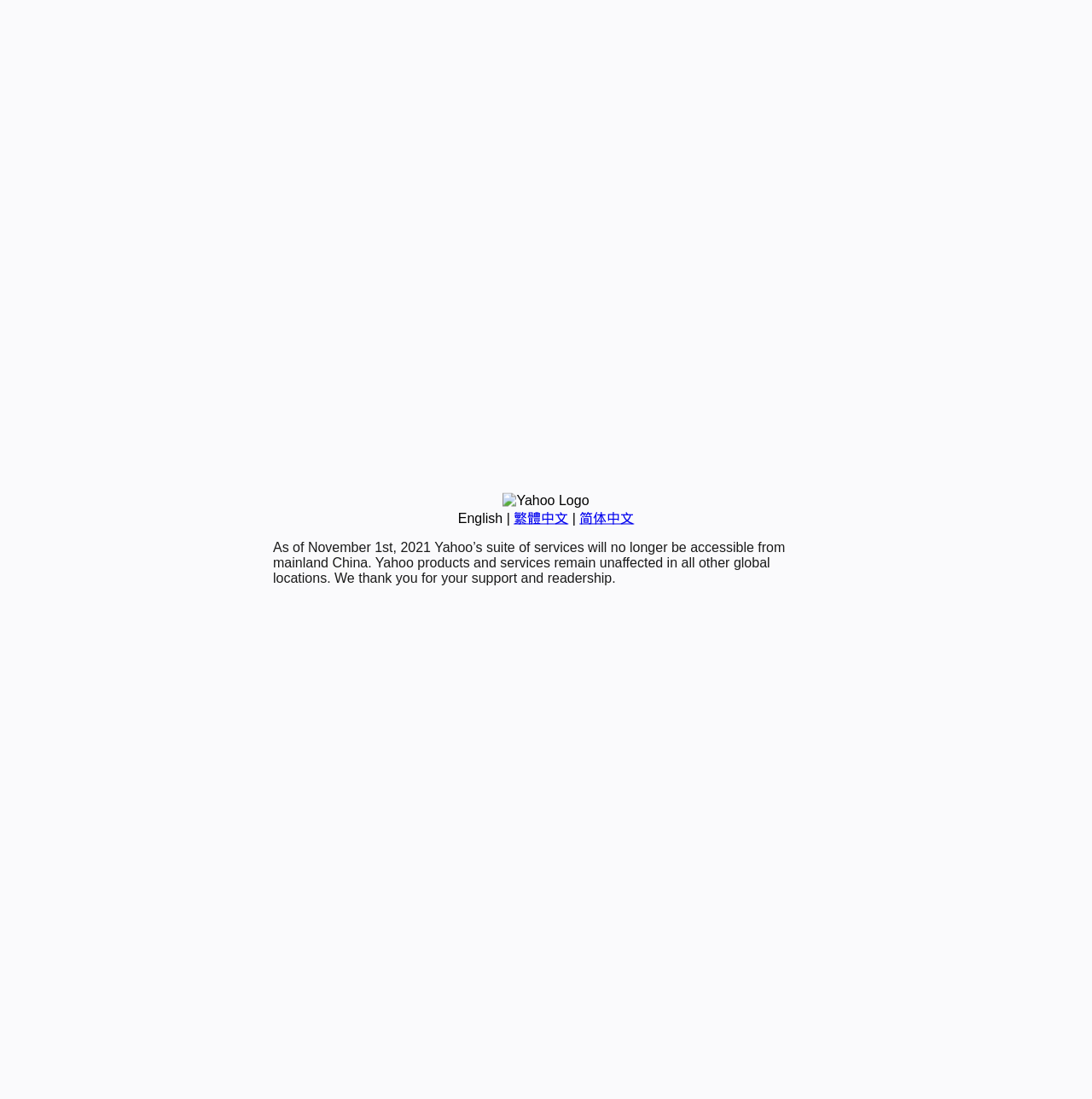Determine the bounding box of the UI element mentioned here: "English". The coordinates must be in the format [left, top, right, bottom] with values ranging from 0 to 1.

[0.419, 0.465, 0.46, 0.478]